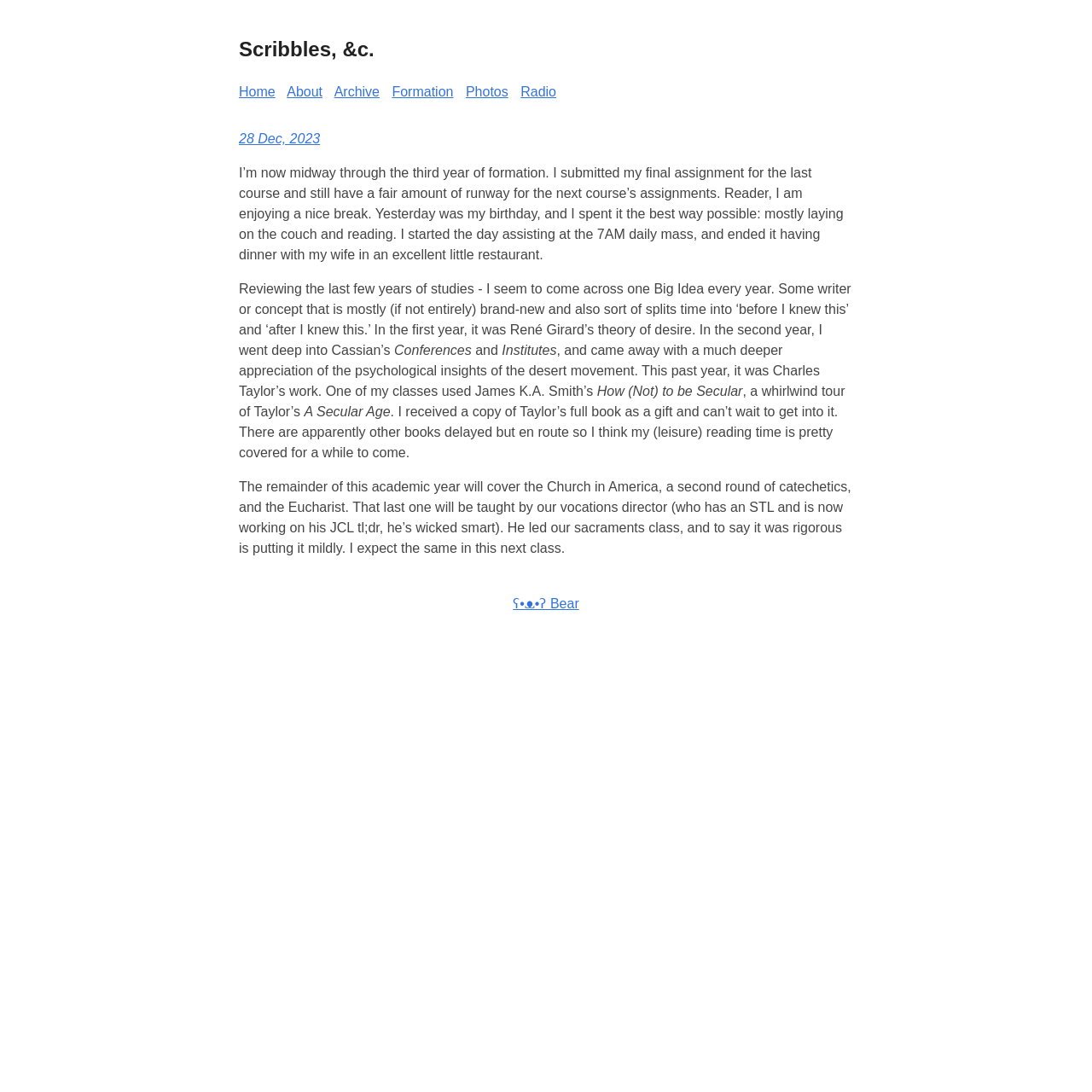Please determine the bounding box coordinates of the element to click in order to execute the following instruction: "go to home page". The coordinates should be four float numbers between 0 and 1, specified as [left, top, right, bottom].

[0.219, 0.077, 0.252, 0.09]